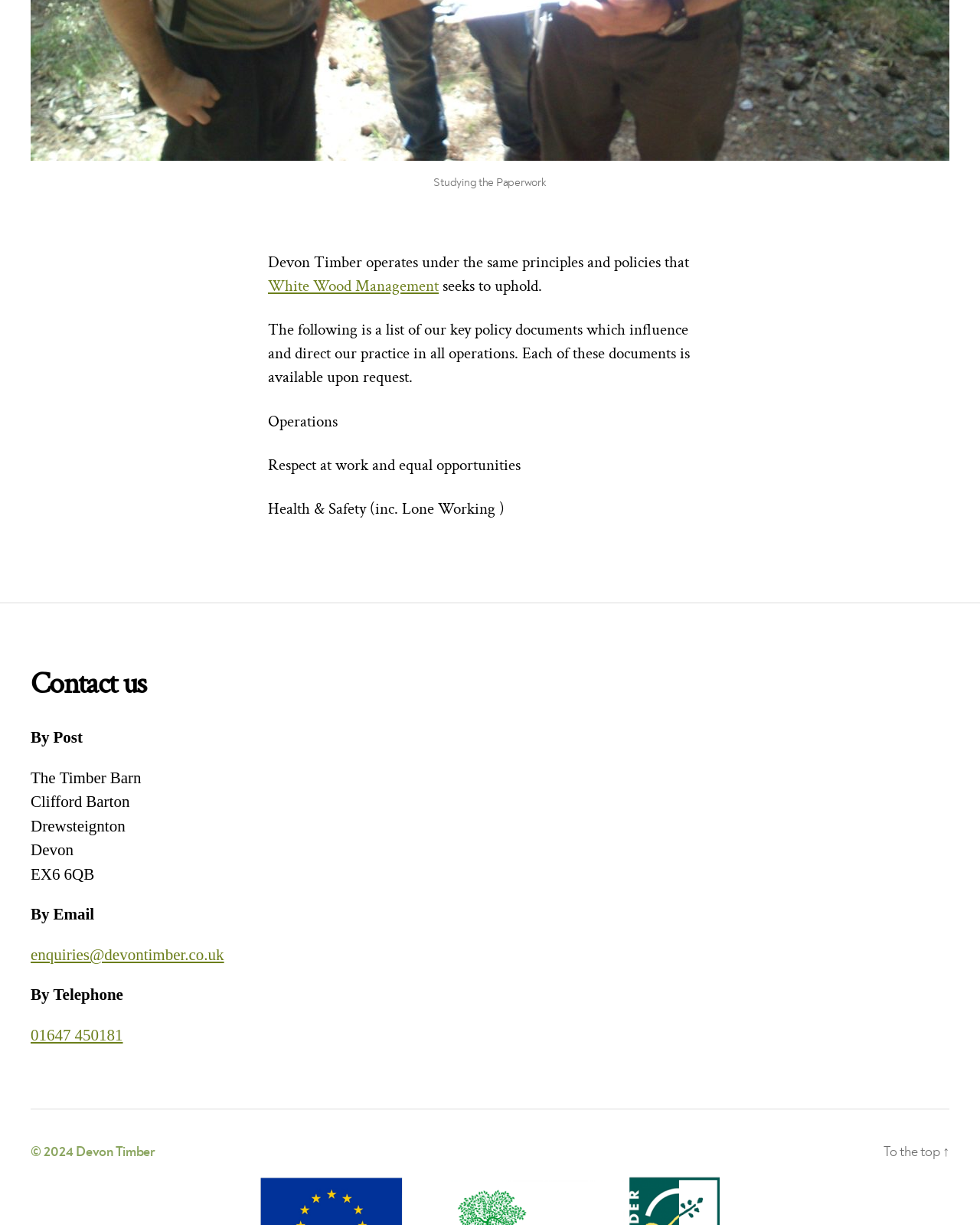Calculate the bounding box coordinates for the UI element based on the following description: "enquiries@devontimber.co.uk". Ensure the coordinates are four float numbers between 0 and 1, i.e., [left, top, right, bottom].

[0.031, 0.799, 0.229, 0.816]